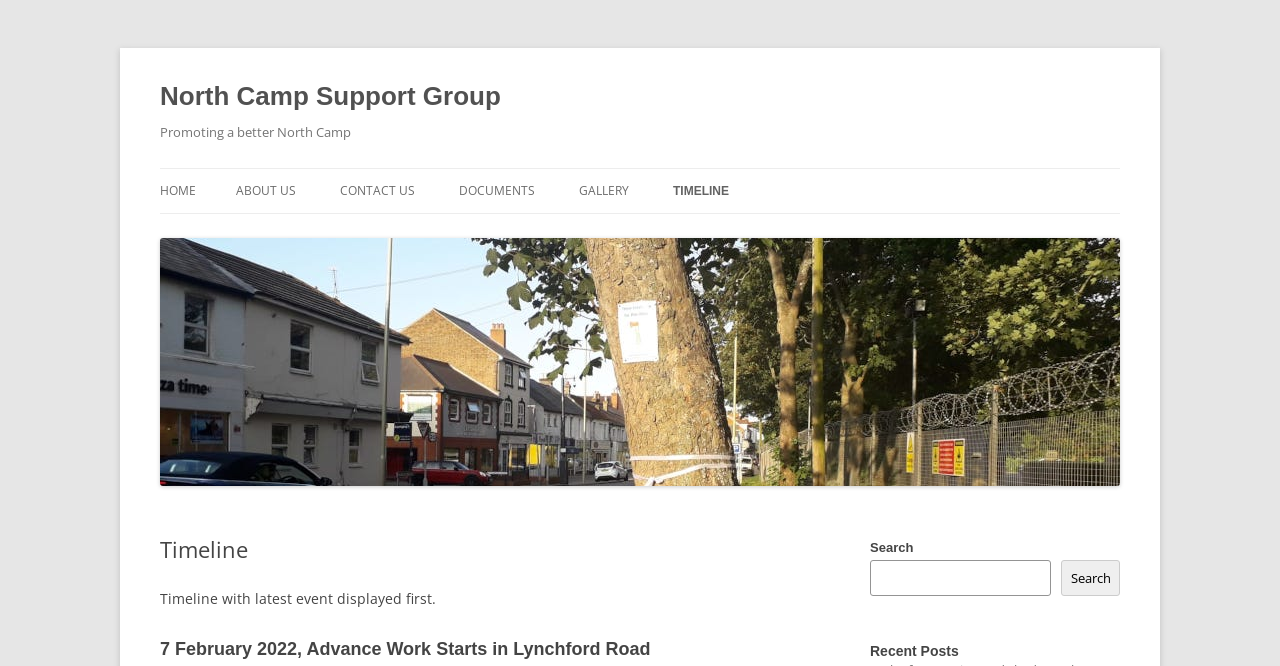What is the purpose of the search box?
Give a detailed response to the question by analyzing the screenshot.

The search box is located in the top right corner of the webpage, and it has a label 'Search' and a button with the same text. This suggests that the purpose of the search box is to allow users to search the website for specific content.